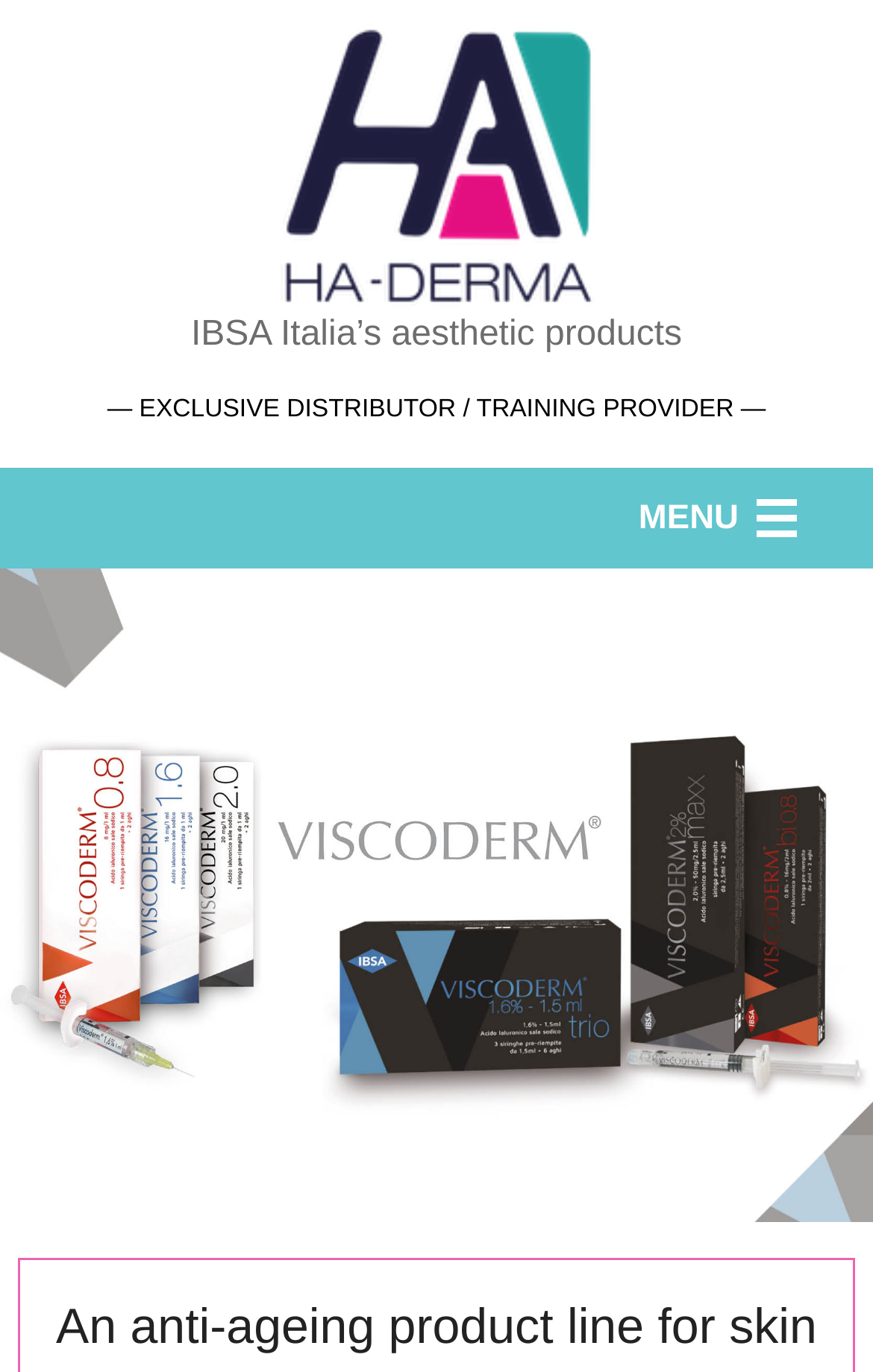What is the product category of HA-Derma?
Using the details from the image, give an elaborate explanation to answer the question.

The product category of HA-Derma can be found in the text above the company role, which states 'IBSA Italia’s aesthetic products'.